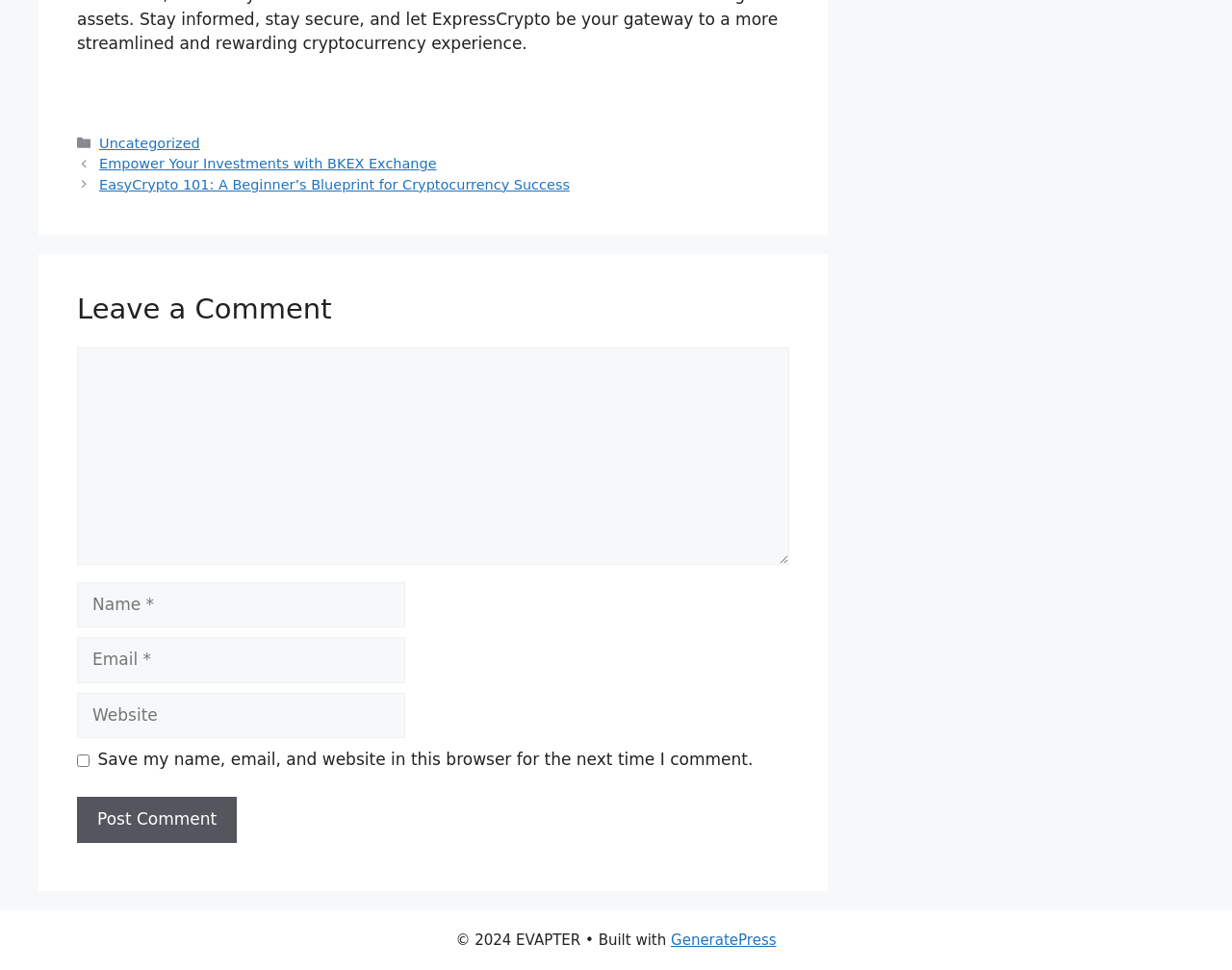Please identify the bounding box coordinates of the element that needs to be clicked to perform the following instruction: "Visit the GeneratePress website".

[0.545, 0.96, 0.63, 0.978]